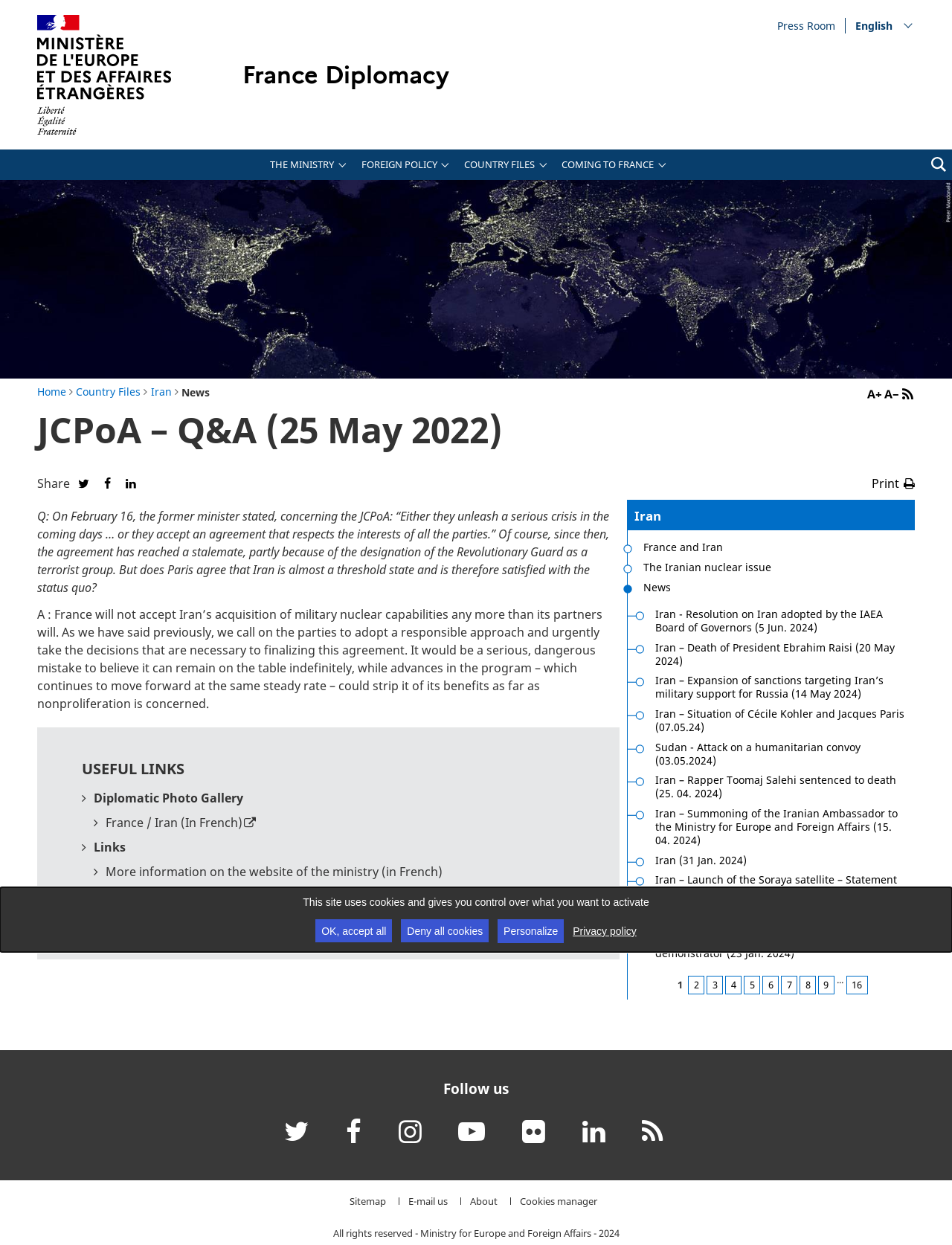What is the name of the ministry?
Please use the image to provide a one-word or short phrase answer.

Ministry for Europe and Foreign Affairs